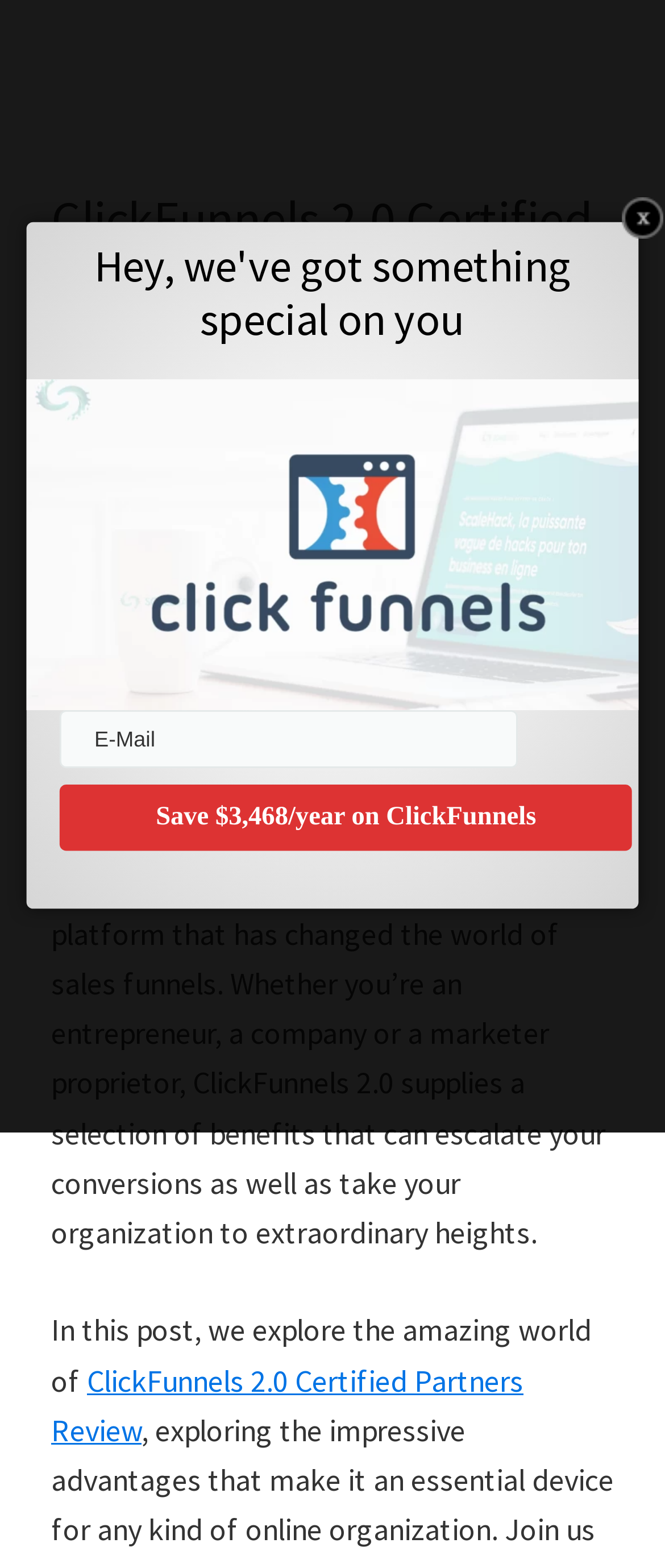Answer the following in one word or a short phrase: 
What is the main topic of this webpage?

ClickFunnels 2.0